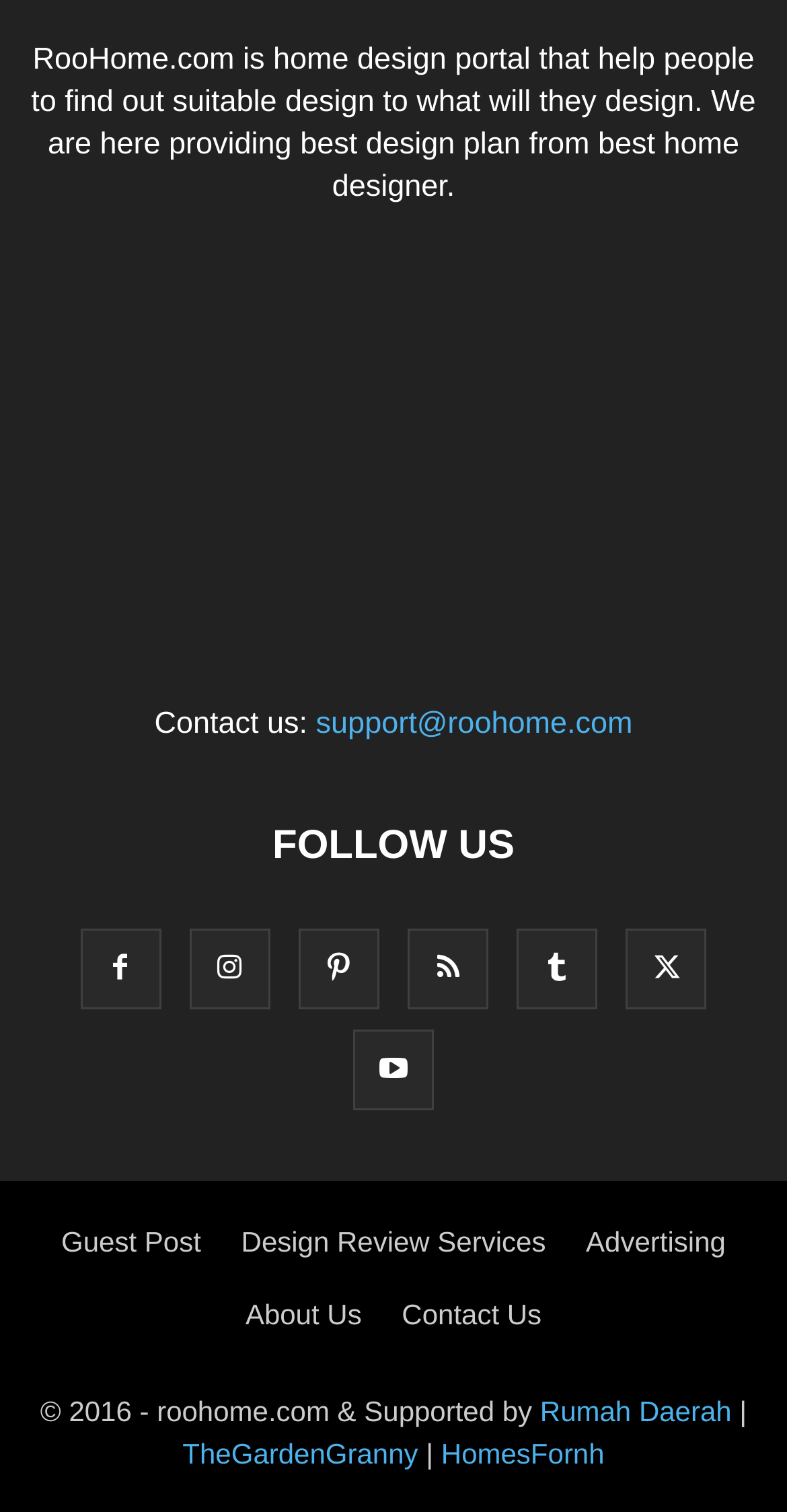Locate the bounding box coordinates of the clickable area to execute the instruction: "Learn more about advertising". Provide the coordinates as four float numbers between 0 and 1, represented as [left, top, right, bottom].

[0.745, 0.81, 0.922, 0.831]